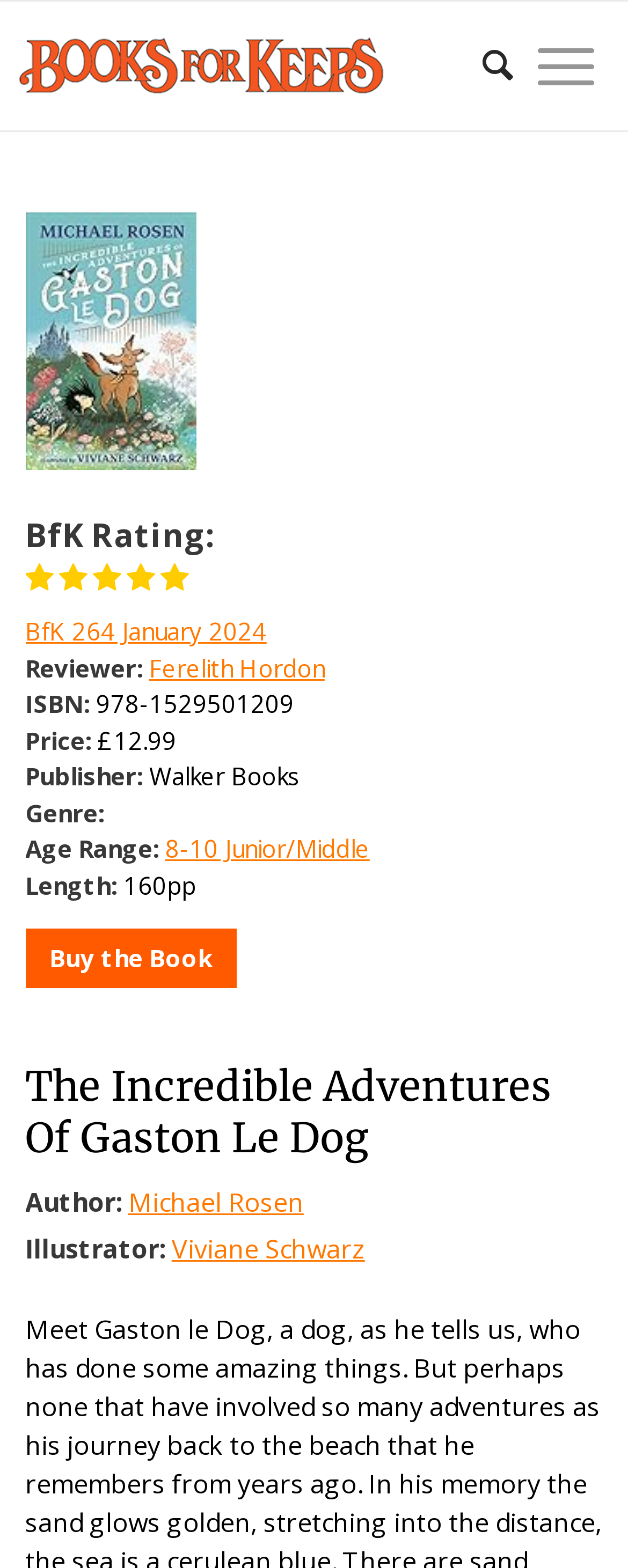Deliver a detailed narrative of the webpage's visual and textual elements.

The webpage is about a book titled "The Incredible Adventures of Gaston le Dog" and is part of the "Books For Keeps" website. At the top left, there is a logo of "Books For Keeps" with a link to the website's homepage. On the top right, there are two links: "Search" and "Menu". 

When clicking on the "Menu" link, a dropdown menu appears, which contains various book details. At the top of the dropdown menu, there is an image. Below the image, there are several sections of text, including "BfK Rating", "Reviewer", "ISBN", "Price", "Publisher", "Genre", "Age Range", and "Length". Each section has a label followed by the corresponding information. For example, "BfK Rating" is followed by a link to "BfK 264 January 2024", and "Reviewer" is followed by a link to the reviewer's name, "Ferelith Hordon". 

Below the book details section, there is a heading that reads "The Incredible Adventures Of Gaston Le Dog", which is also a link to the book's page. Underneath the heading, there are two sections: "Author" and "Illustrator", each with a link to the respective person's name, "Michael Rosen" and "Viviane Schwarz". 

At the bottom of the dropdown menu, there is a link to "Buy the Book".